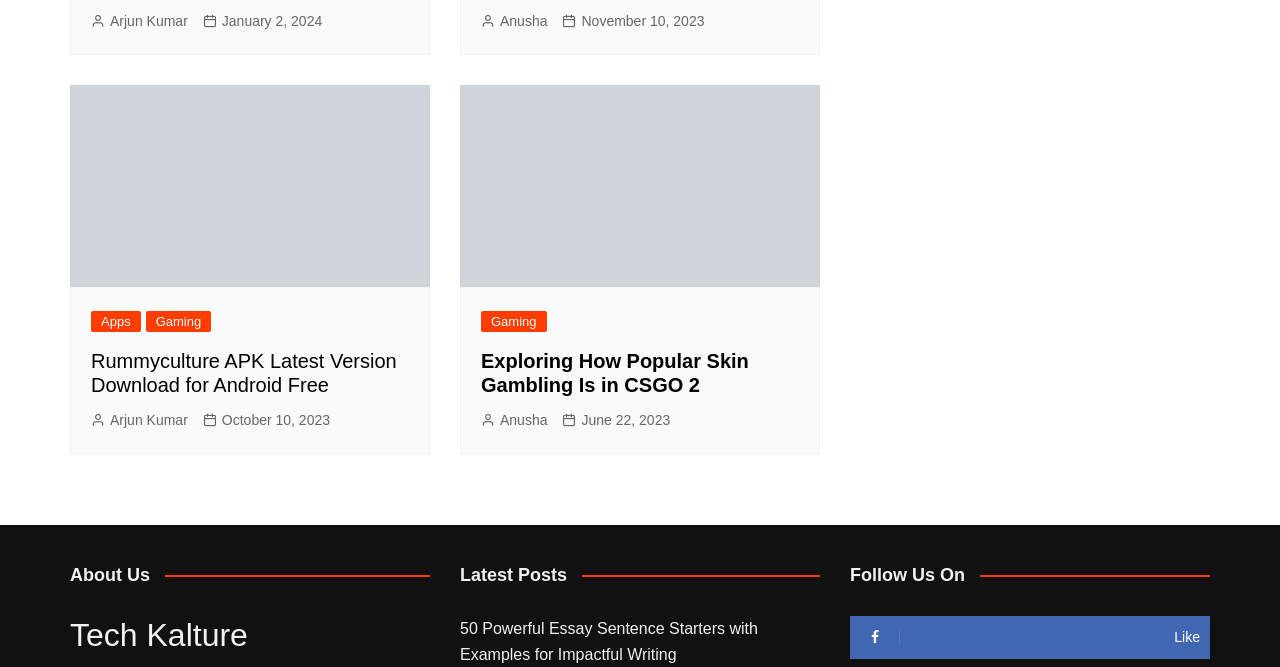Identify the bounding box coordinates of the area you need to click to perform the following instruction: "View Latest Posts".

[0.359, 0.846, 0.641, 0.879]